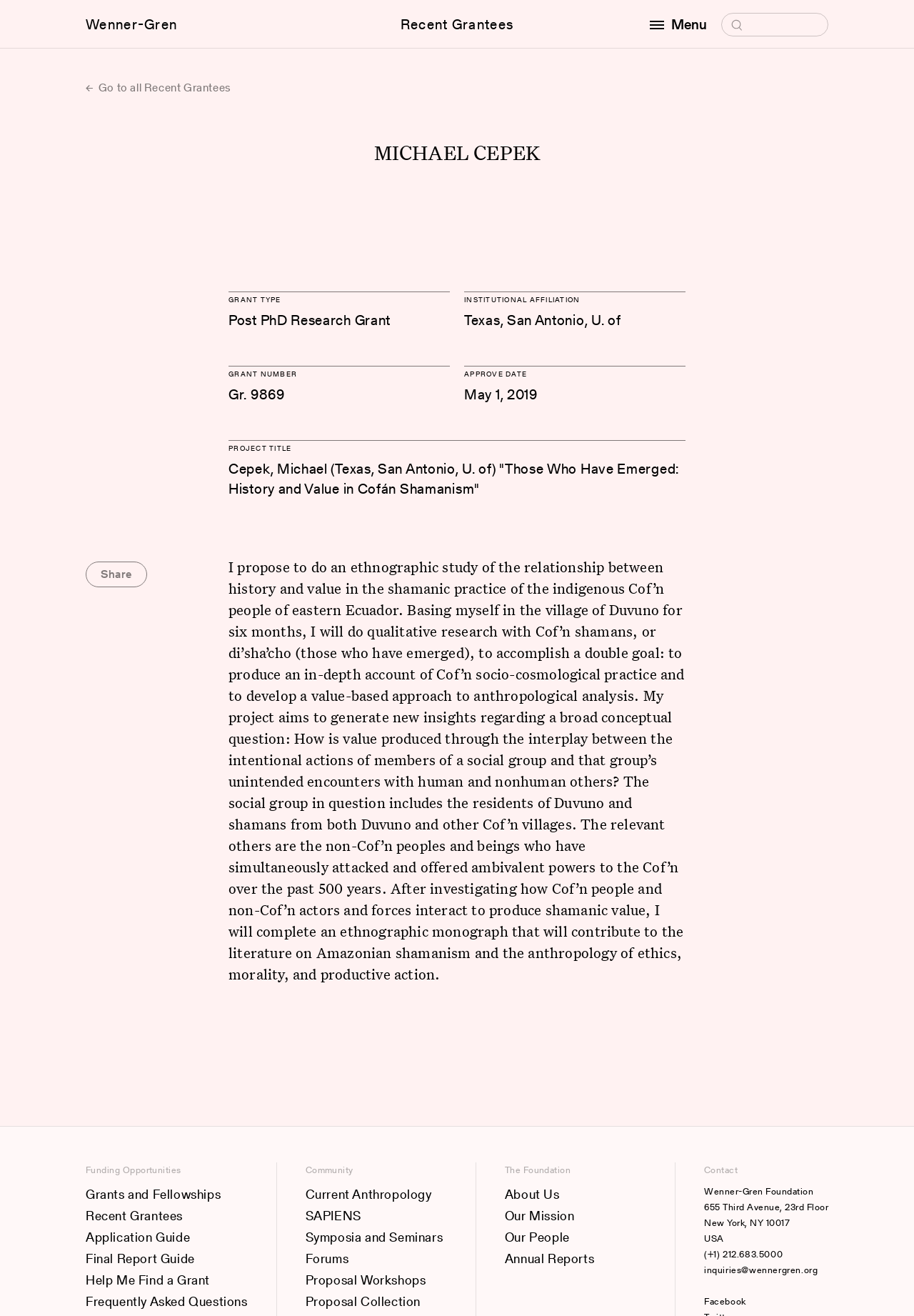Please locate the clickable area by providing the bounding box coordinates to follow this instruction: "View Grants and Fellowships".

[0.094, 0.899, 0.271, 0.916]